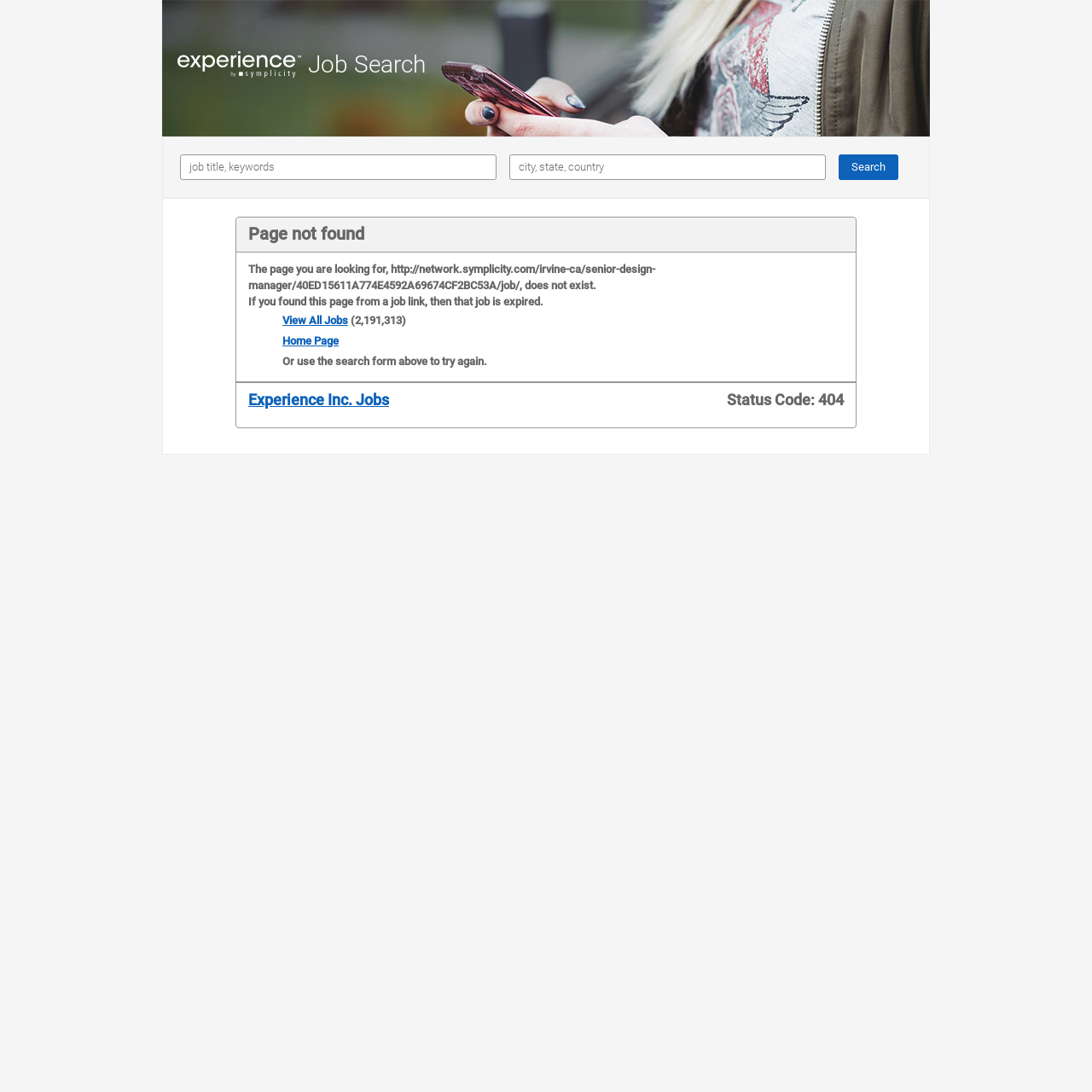Refer to the image and answer the question with as much detail as possible: What is the current page's error message?

The error message on the current page is 'Page not found', which is indicated by the heading 'Page not found' and the subsequent text explaining that the page being accessed does not exist.